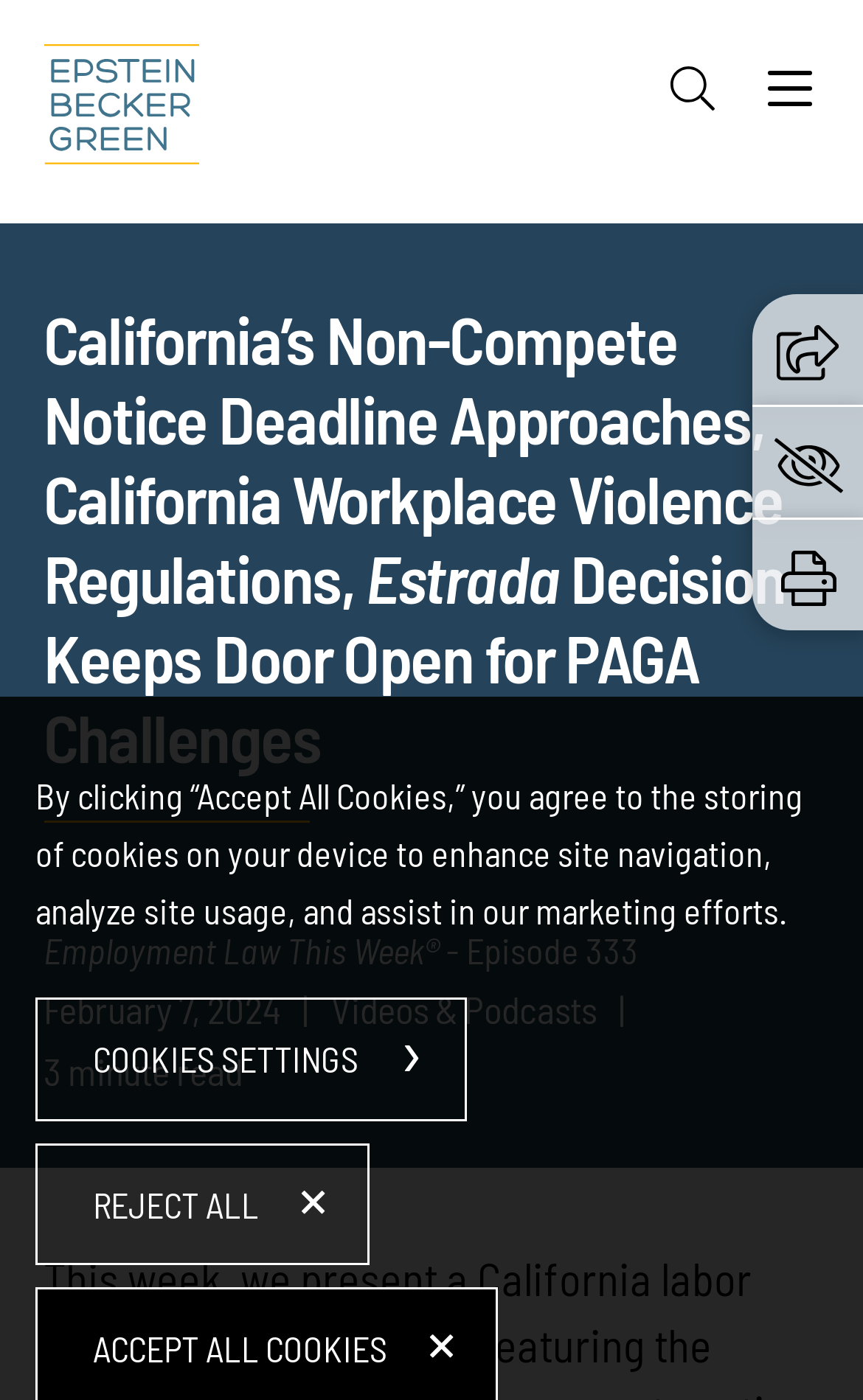Pinpoint the bounding box coordinates of the area that must be clicked to complete this instruction: "Go to Epstein Becker & Green website".

[0.05, 0.032, 0.23, 0.118]